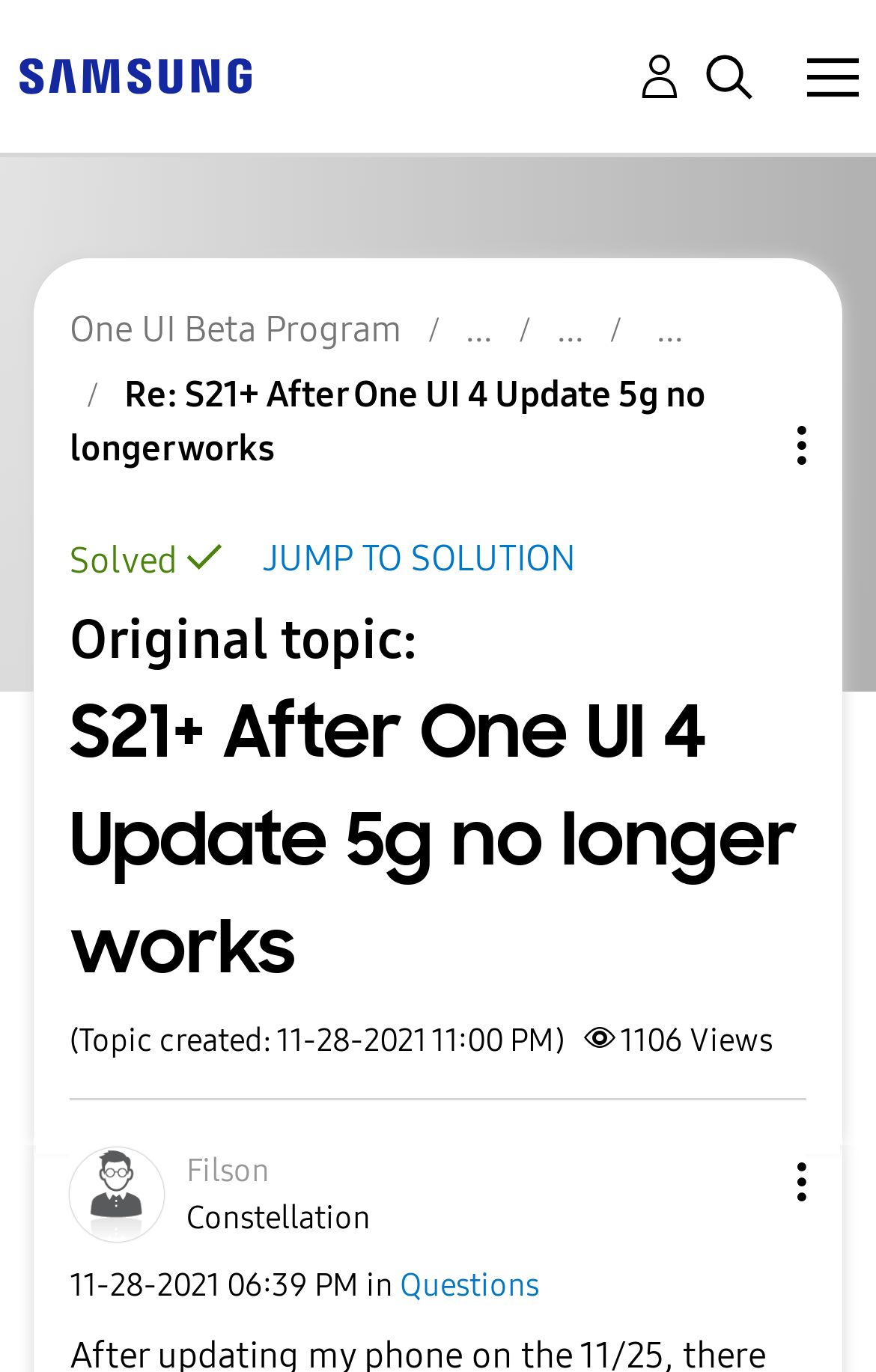Give the bounding box coordinates for the element described as: "Filson".

[0.213, 0.84, 0.308, 0.867]